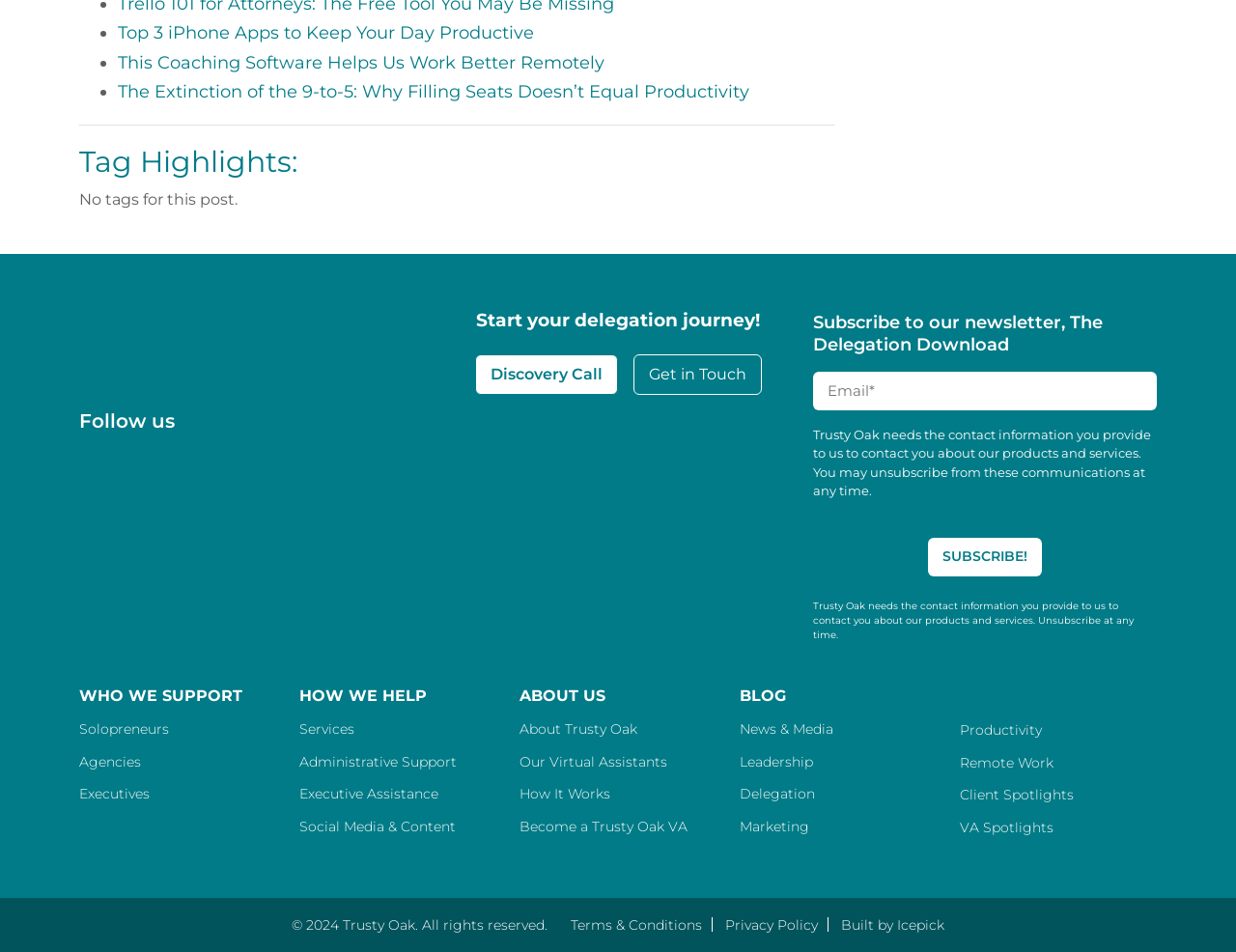Identify the bounding box coordinates of the specific part of the webpage to click to complete this instruction: "Subscribe to the newsletter".

[0.658, 0.39, 0.936, 0.431]